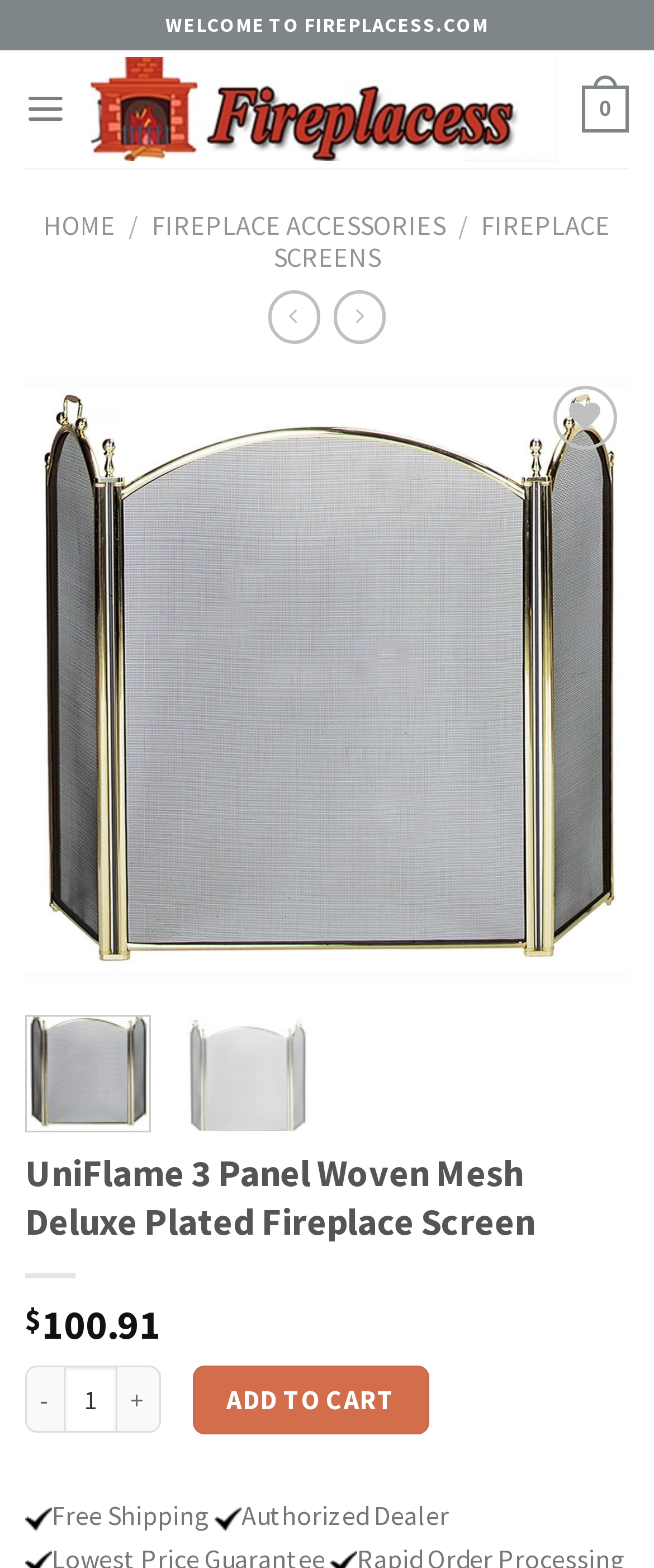Locate the bounding box coordinates of the clickable area to execute the instruction: "Click the 'Menu' button". Provide the coordinates as four float numbers between 0 and 1, represented as [left, top, right, bottom].

[0.038, 0.043, 0.101, 0.096]